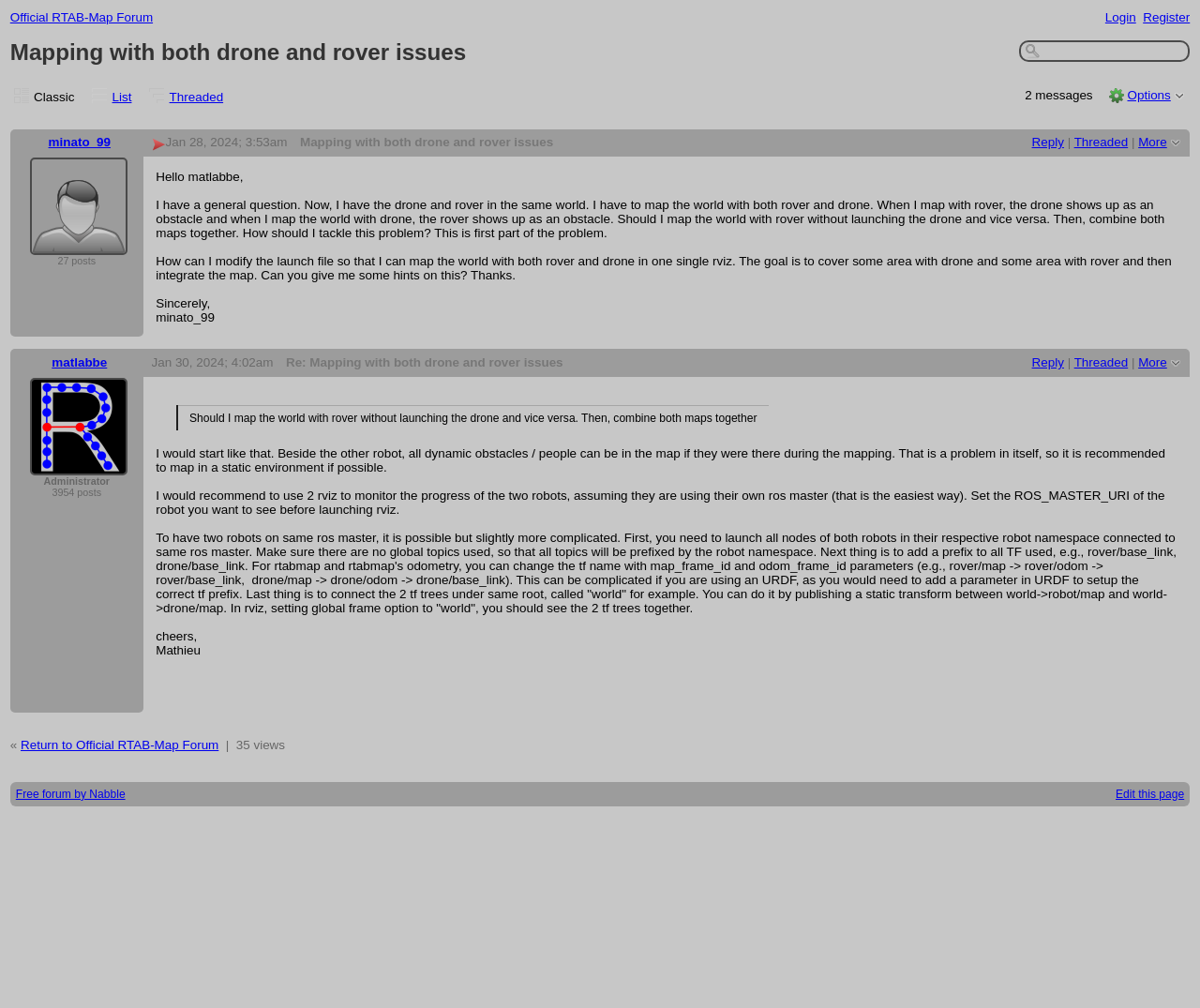From the webpage screenshot, predict the bounding box coordinates (top-left x, top-left y, bottom-right x, bottom-right y) for the UI element described here: Official RTAB-Map Forum

[0.008, 0.01, 0.127, 0.024]